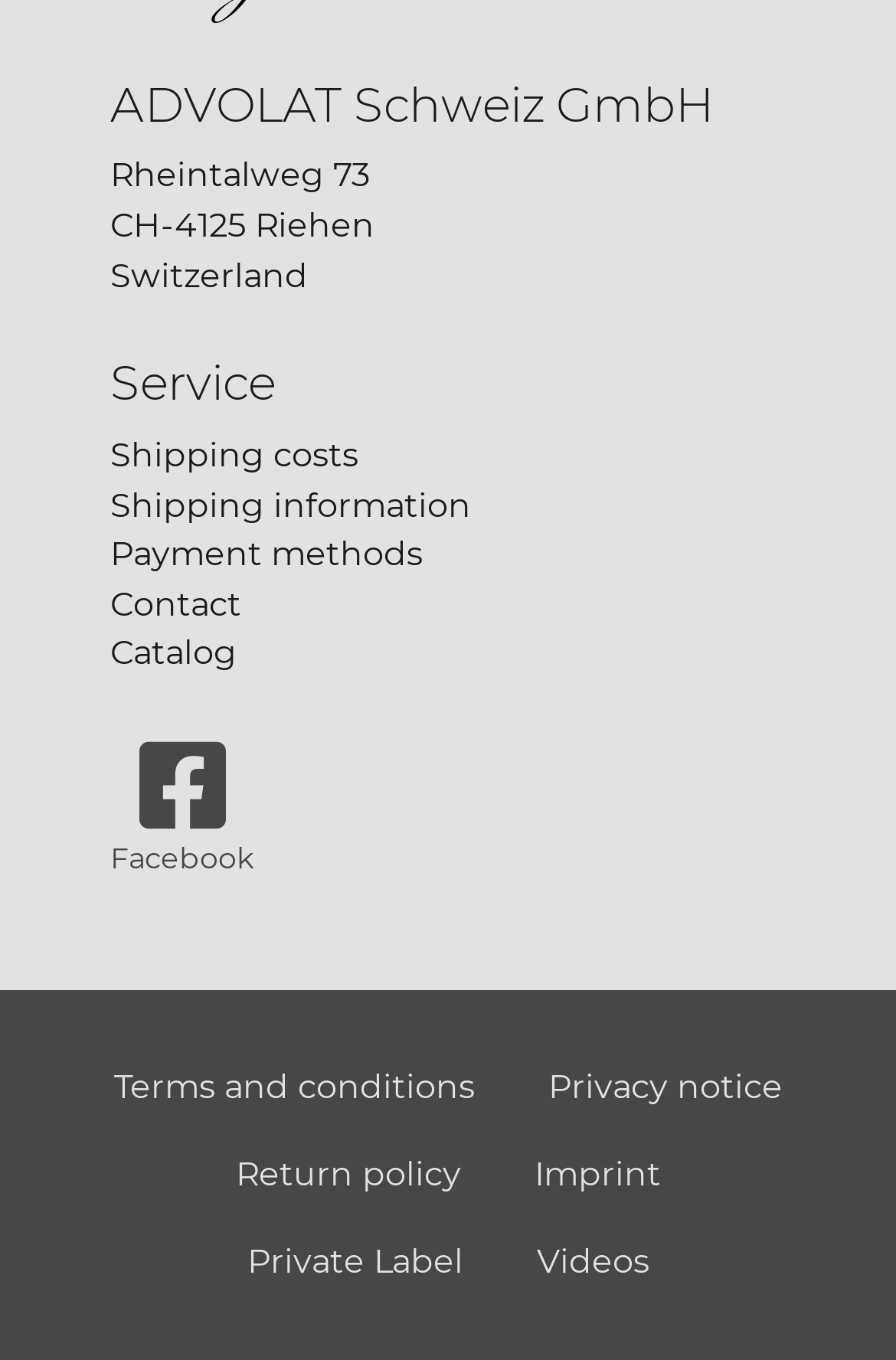Please determine the bounding box coordinates of the area that needs to be clicked to complete this task: 'Read terms and conditions'. The coordinates must be four float numbers between 0 and 1, formatted as [left, top, right, bottom].

[0.086, 0.769, 0.571, 0.833]